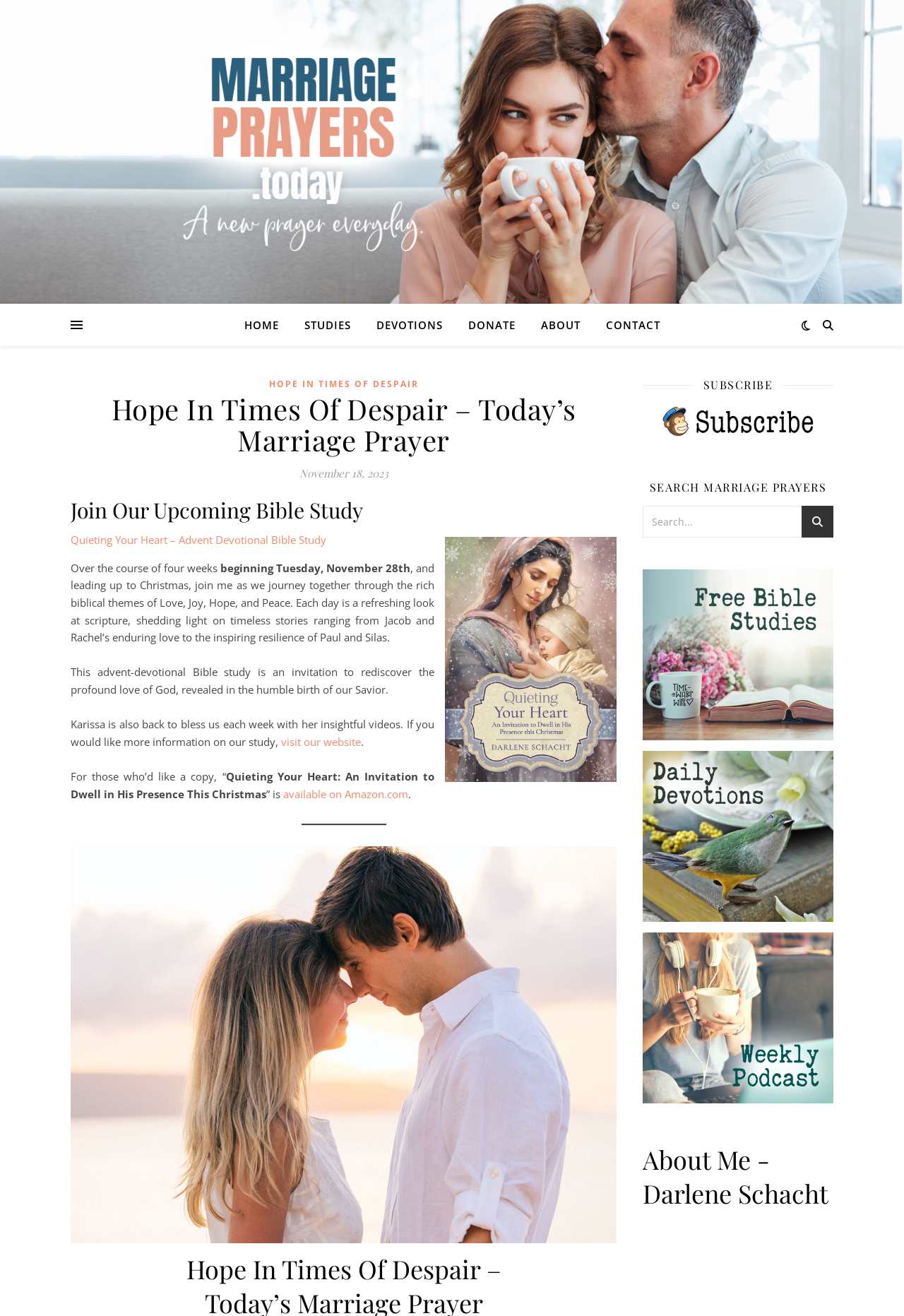Write an extensive caption that covers every aspect of the webpage.

This webpage is about Marriage Prayers, with a focus on hope and devotion. At the top, there is a navigation menu with links to "HOME", "STUDIES", "DEVOTIONS", "DONATE", "ABOUT", and "CONTACT". Below the navigation menu, there is a header section with a link to "HOPE IN TIMES OF DESPAIR" and a heading that reads "Hope In Times Of Despair – Today’s Marriage Prayer". 

To the right of the header section, there is a date "November 18, 2023". Below the header section, there is a heading that reads "Join Our Upcoming Bible Study" and an image related to the study. 

Next to the image, there is a link to "Quieting Your Heart – Advent Devotional Bible Study" and a description of the study, which will take place over four weeks starting on November 28th. The study will explore biblical themes of Love, Joy, Hope, and Peace, and will include daily scripture readings and videos. 

Further down, there is a section with information about the study leader, Karissa, and a link to visit the website for more information. There is also a mention of a book titled "Quieting Your Heart: An Invitation to Dwell in His Presence This Christmas" available on Amazon.com. 

Below this section, there is a horizontal separator, followed by a large image with a link to "Hope In Times Of Despair". 

On the right side of the page, there are several sections, including a "SUBSCRIBE" heading, a search bar, and a section with links to social media profiles. At the bottom, there is a heading that reads "About Me - Darlene Schacht".